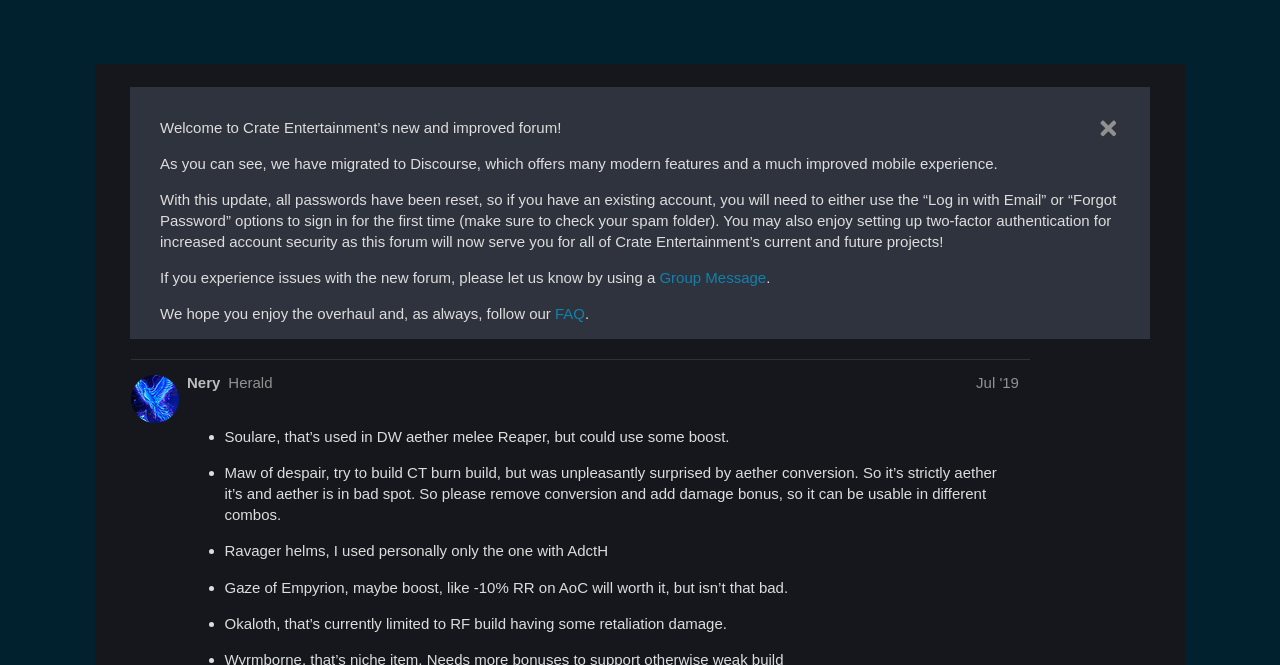What is the name of the user who posted the first message?
Please answer the question with as much detail as possible using the screenshot.

I looked at the first post region and found a link with the text 'thejabrixone', which suggests that it is the name of the user who posted the first message.